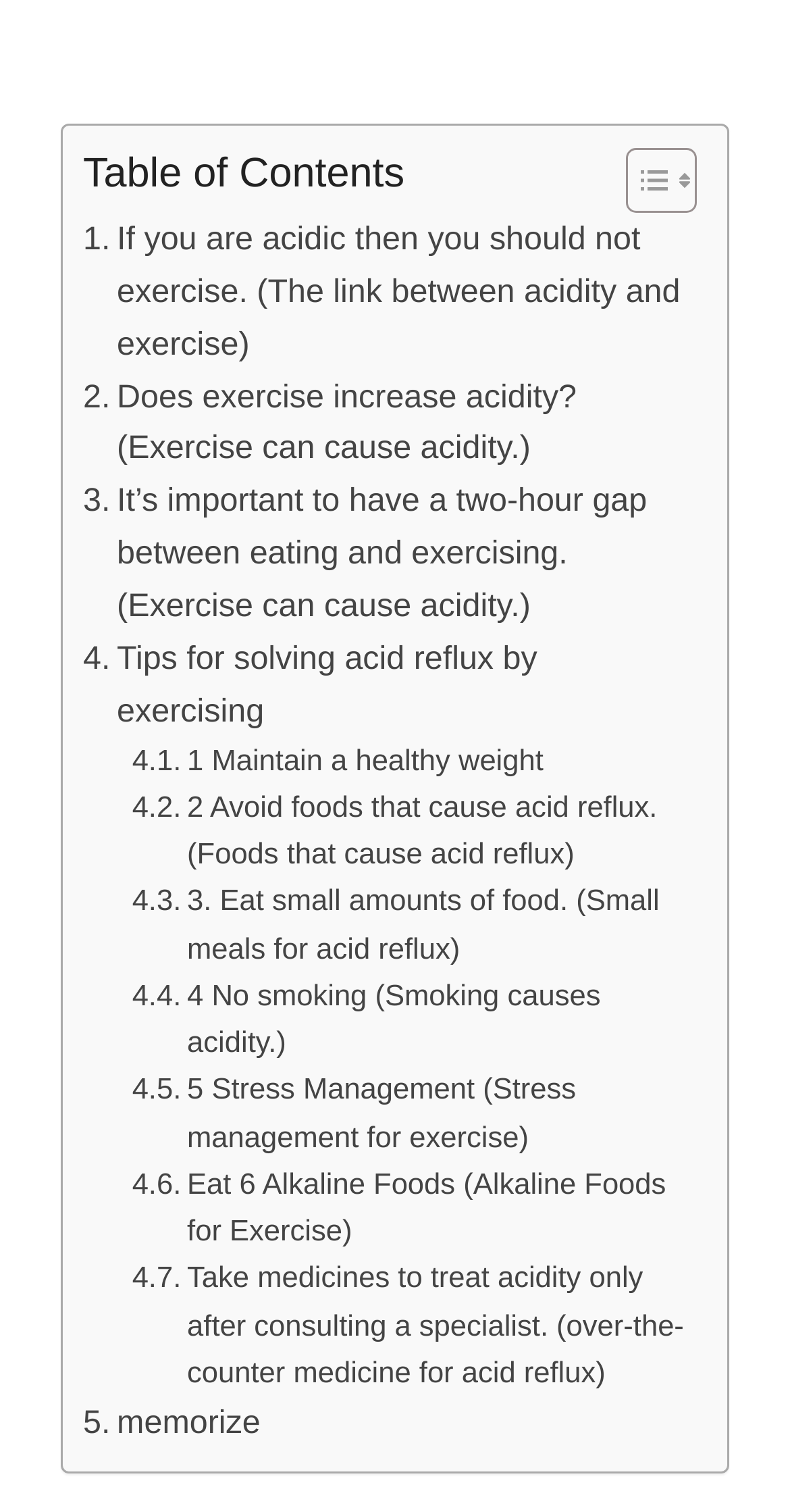Please determine the bounding box coordinates of the element to click on in order to accomplish the following task: "Memorize the content". Ensure the coordinates are four float numbers ranging from 0 to 1, i.e., [left, top, right, bottom].

[0.105, 0.925, 0.33, 0.96]